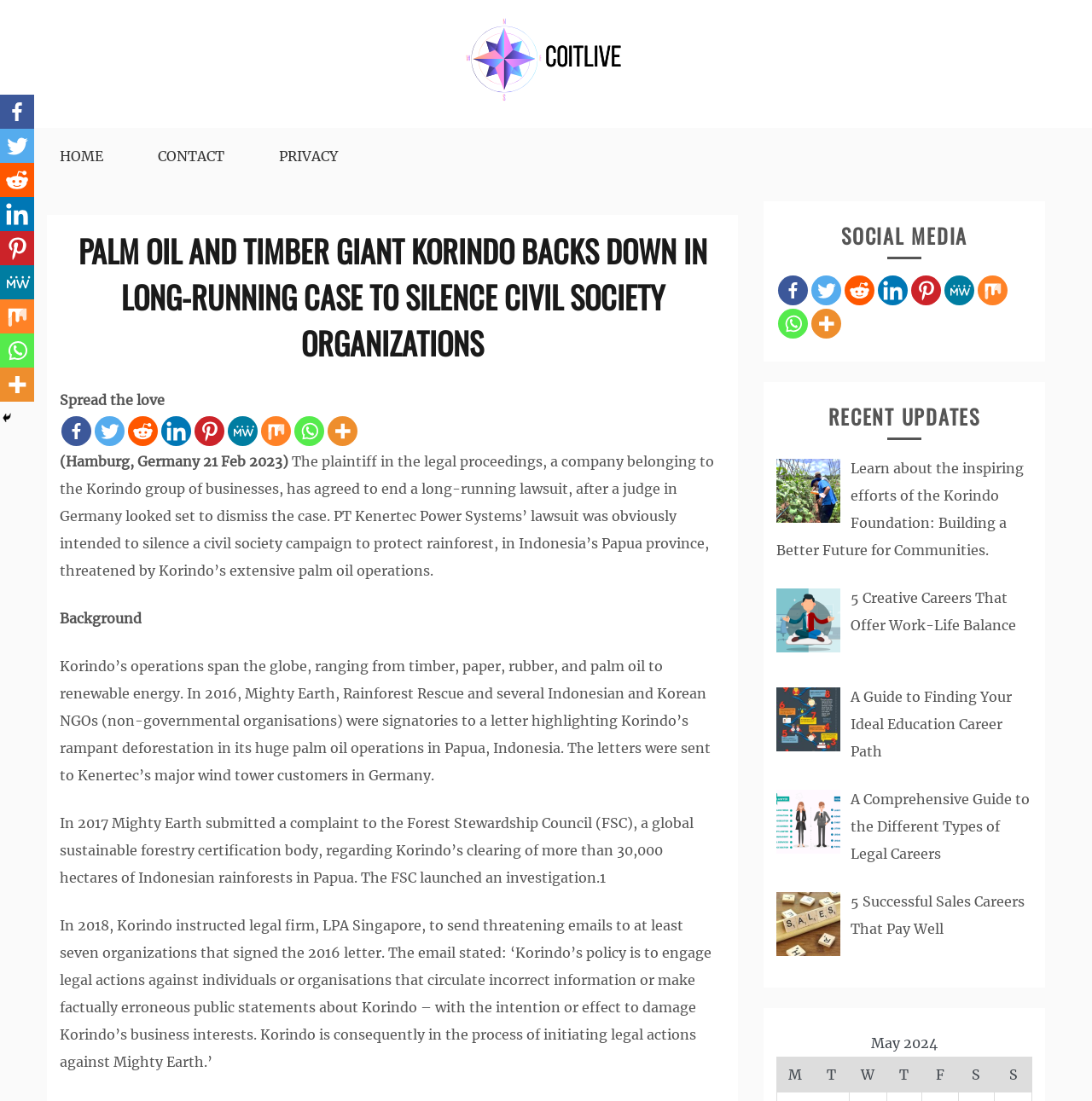Find the bounding box coordinates of the element to click in order to complete this instruction: "Click on the CONTACT link". The bounding box coordinates must be four float numbers between 0 and 1, denoted as [left, top, right, bottom].

[0.121, 0.116, 0.229, 0.167]